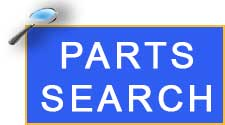What is the purpose of the magnifying glass icon? From the image, respond with a single word or brief phrase.

to symbolize searching